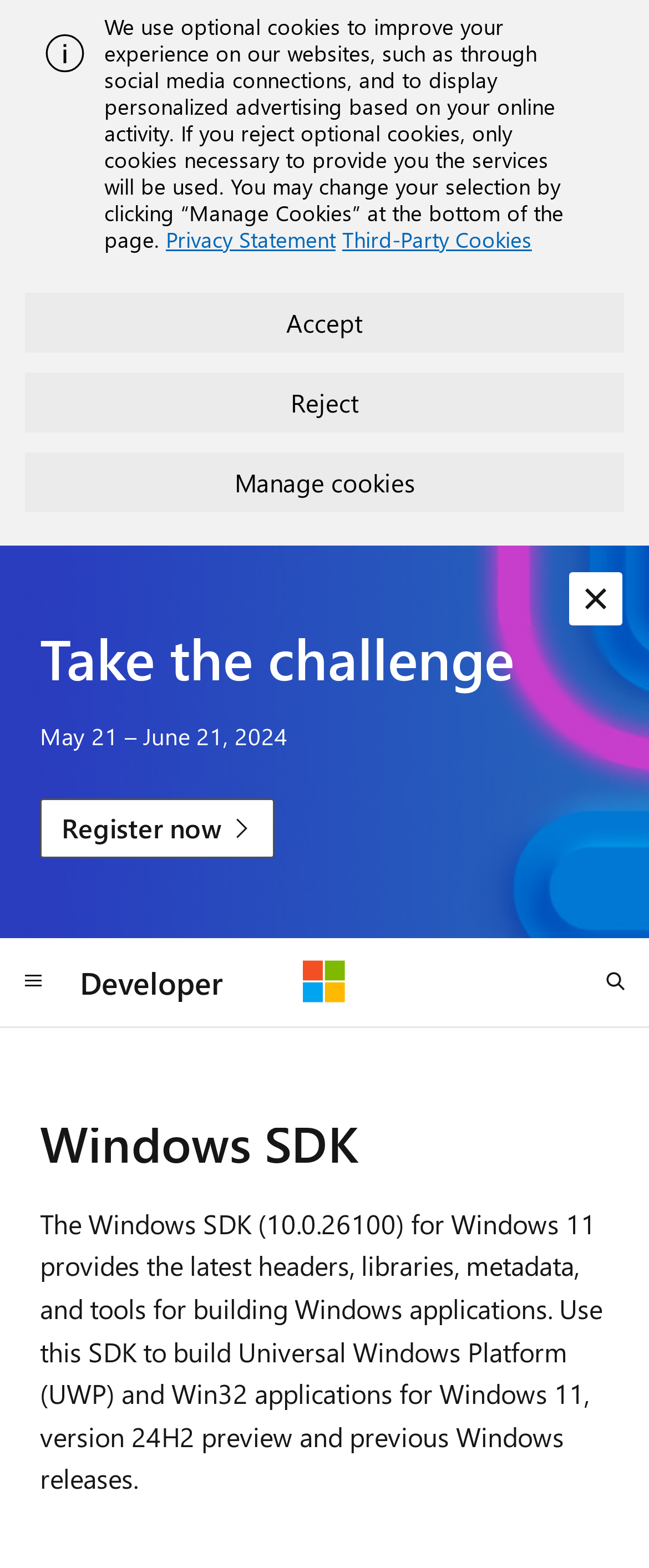Describe all the significant parts and information present on the webpage.

The webpage is about the Windows SDK for Windows 11, which provides resources for building Windows applications. At the top of the page, there is an alert section with an image and a message about using optional cookies, along with links to the Privacy Statement and Third-Party Cookies. Below this section, there are three buttons: Accept, Reject, and Manage Cookies.

Further down, there is a heading "Take the challenge" with a date range "May 21 – June 21, 2024" and a link to "Register now". On the right side of this section, there is a button to dismiss the alert.

The main content of the page is divided into two sections. On the left, there is a navigation menu with buttons for Global navigation, Developer, and Microsoft. On the right, there is a search bar with an Open search button.

The main content section has a heading "Windows SDK" and a paragraph of text that describes the Windows SDK (10.0.26100) for Windows 11, including its features and uses for building Universal Windows Platform (UWP) and Win32 applications.